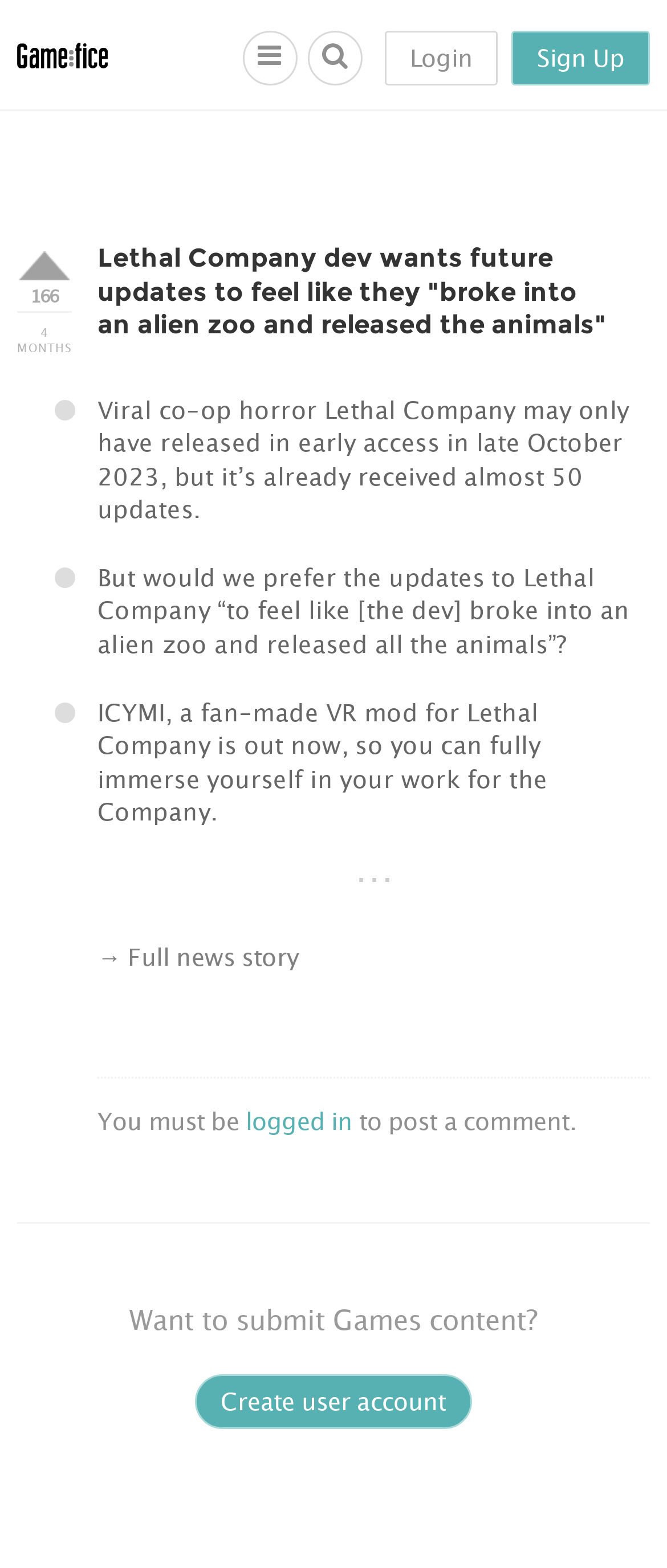Identify the primary heading of the webpage and provide its text.

Lethal Company dev wants future updates to feel like they "broke into an alien zoo and released the animals"